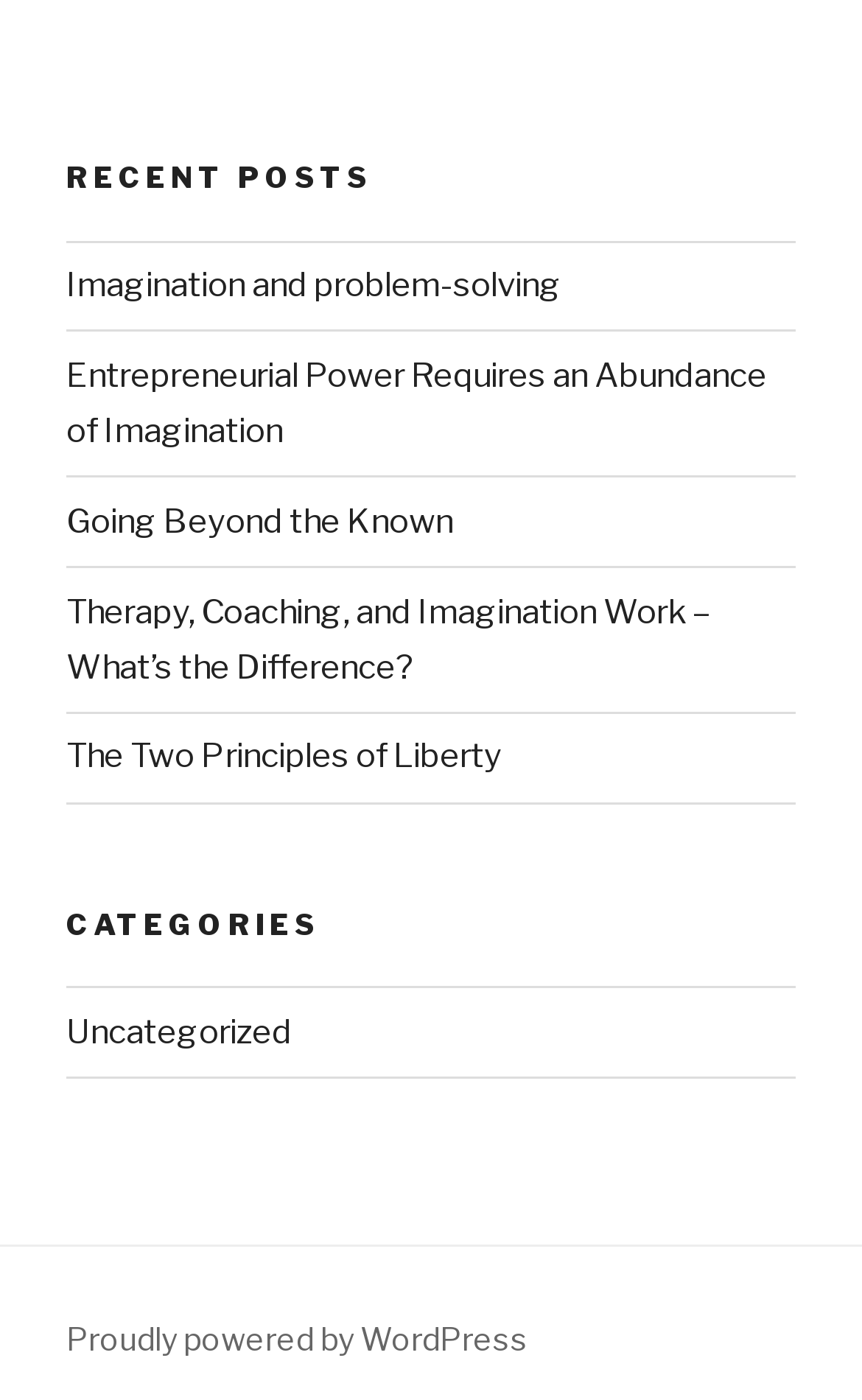Using the details in the image, give a detailed response to the question below:
How many categories are listed?

I examined the 'CATEGORIES' section and found only one link, which is 'Uncategorized', so there is only one category listed.